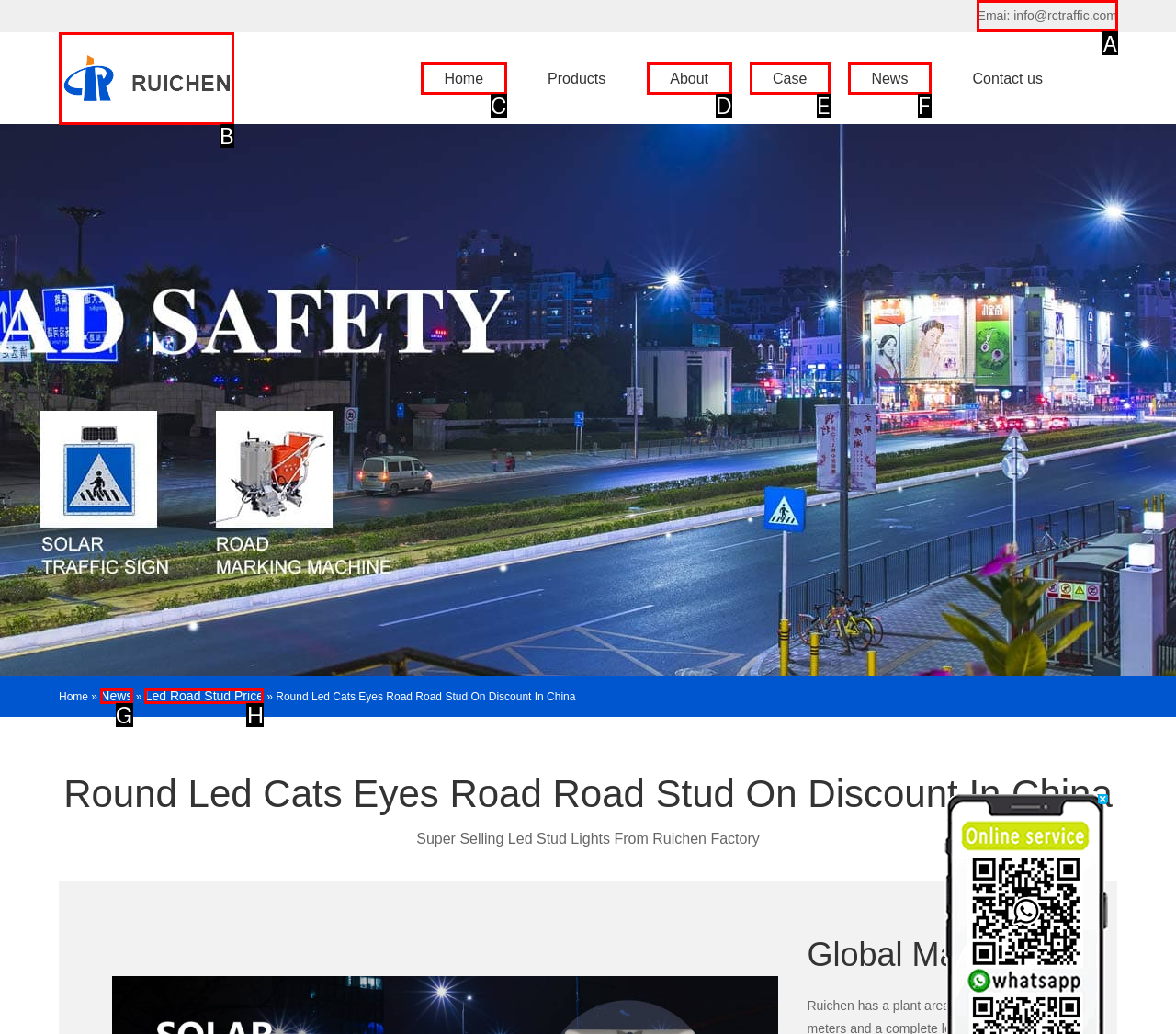Select the appropriate bounding box to fulfill the task: Contact the supplier via email Respond with the corresponding letter from the choices provided.

A